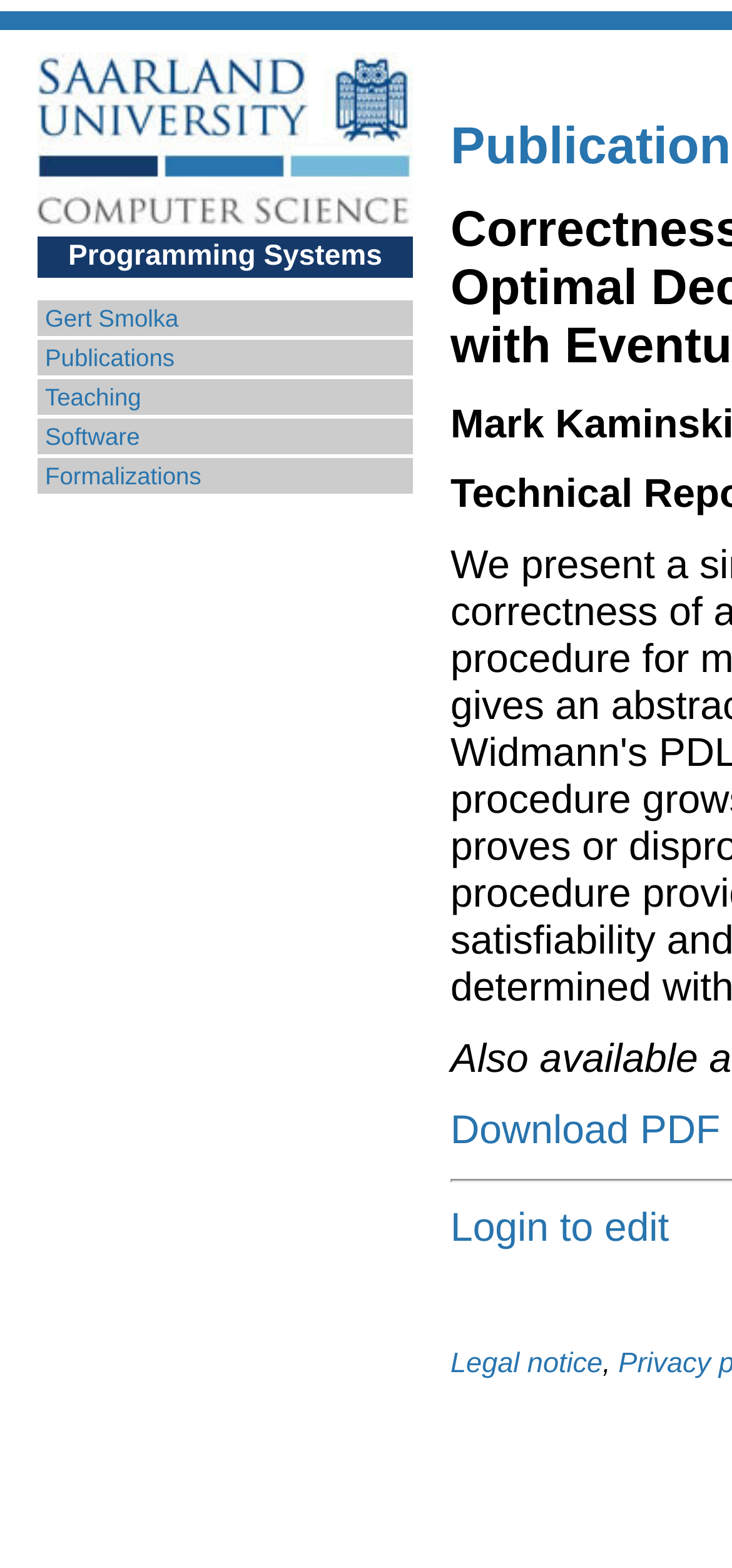Could you indicate the bounding box coordinates of the region to click in order to complete this instruction: "visit Saarland University".

[0.051, 0.079, 0.564, 0.097]